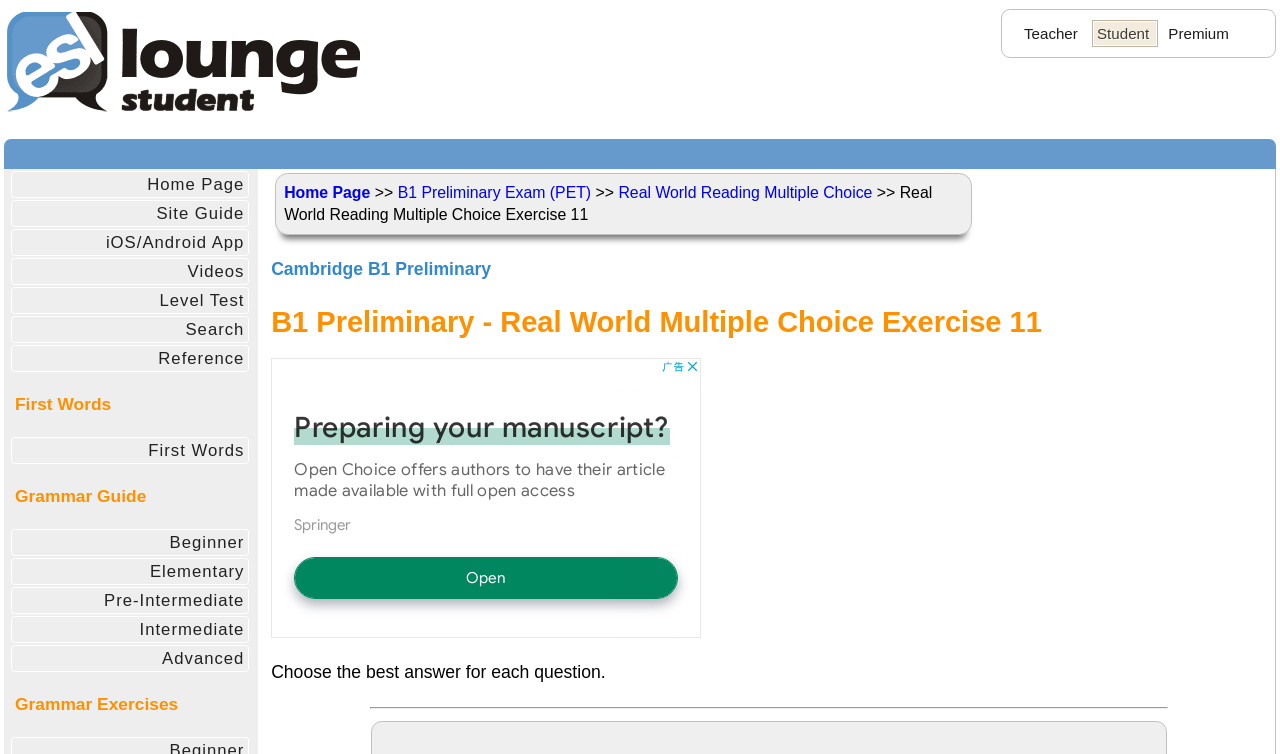Please determine the bounding box coordinates of the clickable area required to carry out the following instruction: "Click the Search link". The coordinates must be four float numbers between 0 and 1, represented as [left, top, right, bottom].

[0.009, 0.419, 0.195, 0.455]